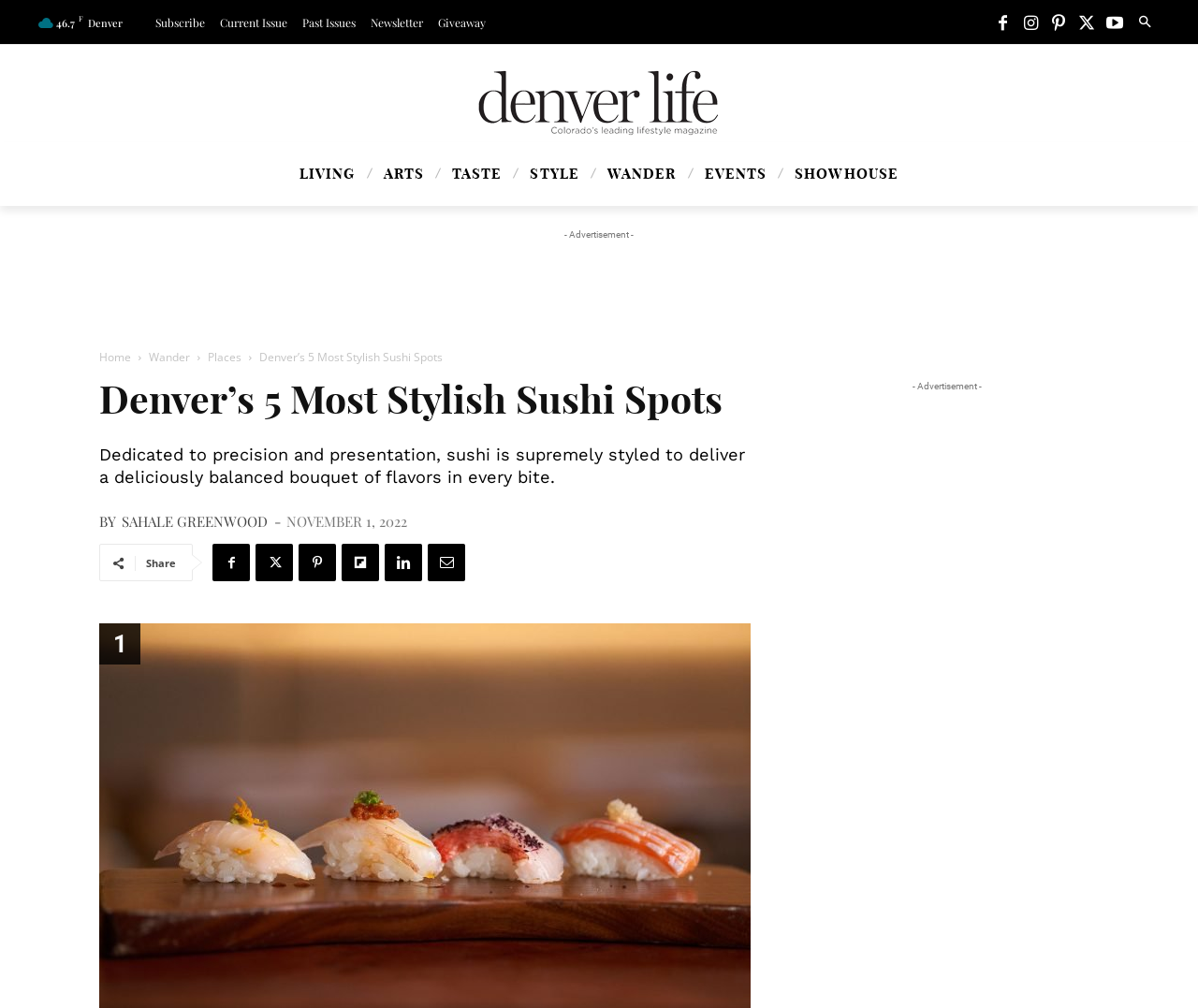Who is the author of the article?
Please describe in detail the information shown in the image to answer the question.

The author of the article is mentioned below the heading, with the text 'BY SAHALE GREENWOOD', which indicates that Sahale Greenwood is the author of the article.